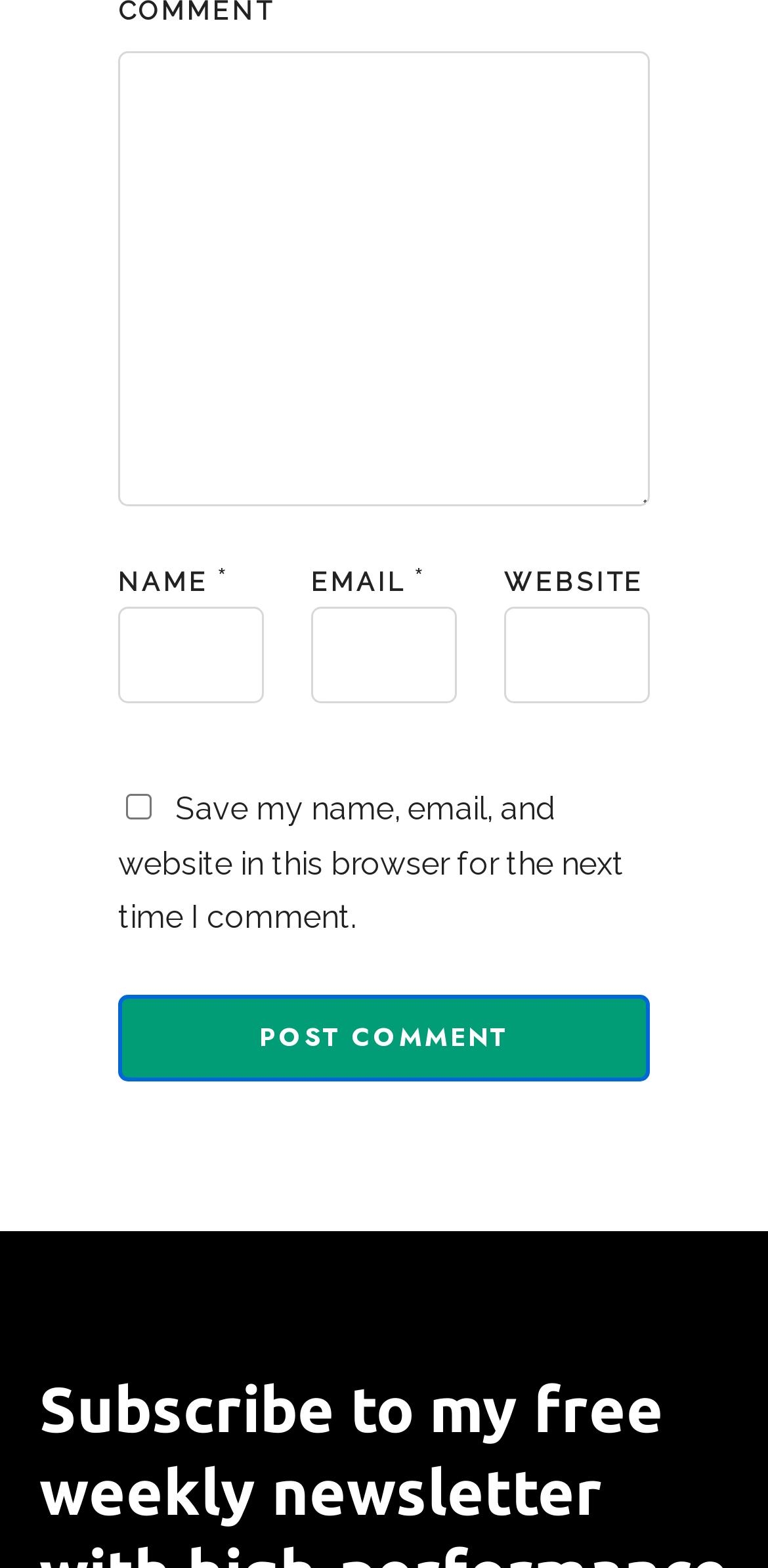What is the purpose of the checkbox?
Using the image, provide a detailed and thorough answer to the question.

The checkbox is labeled 'Save my name, email, and website in this browser for the next time I comment.' This suggests that its purpose is to save the user's comment information for future use.